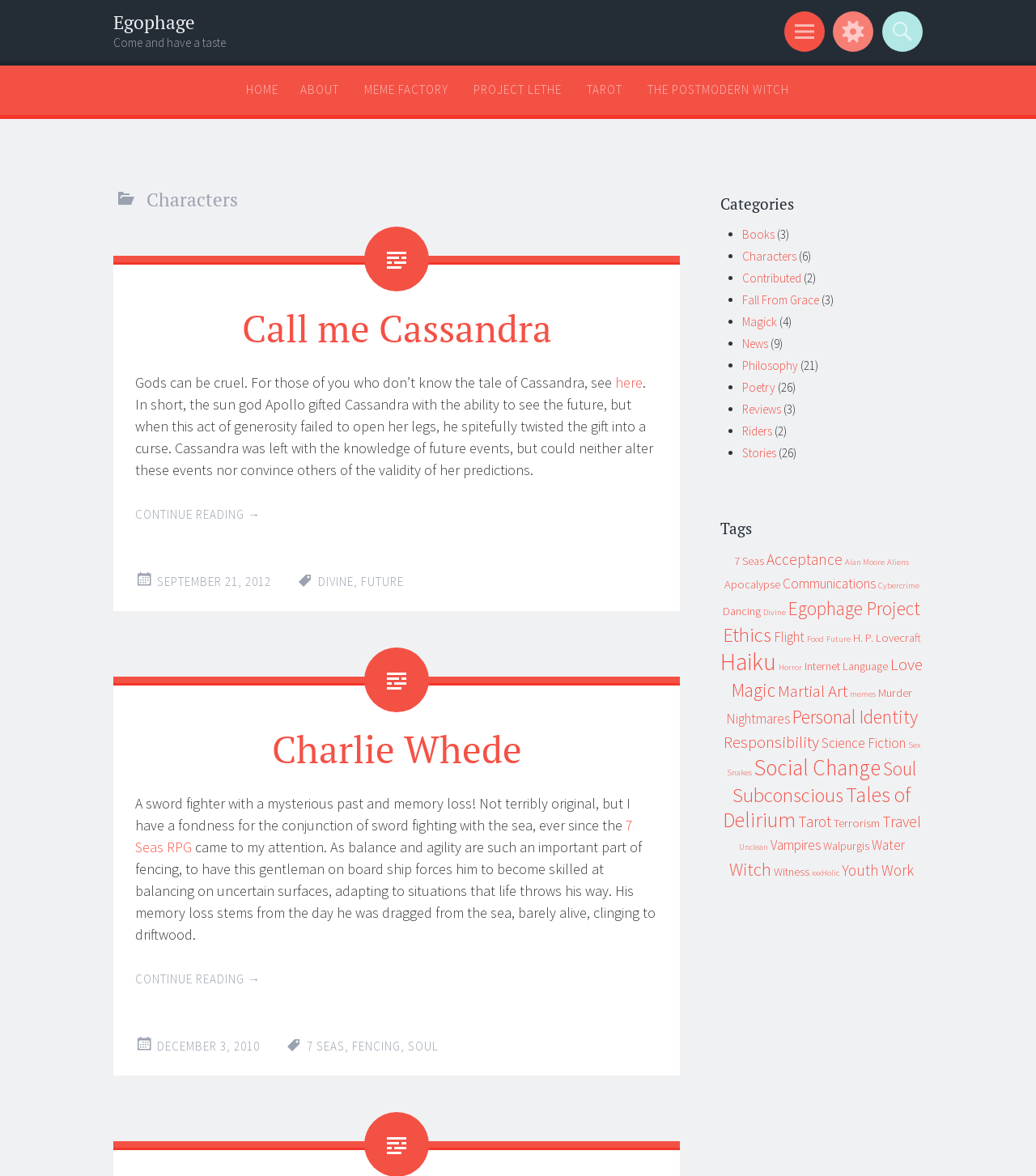What is the date of the second article?
Provide a detailed answer to the question using information from the image.

The second article is located below the first article in the main content section, and its date is listed in the footer section, which reads 'DECEMBER 3, 2010'.